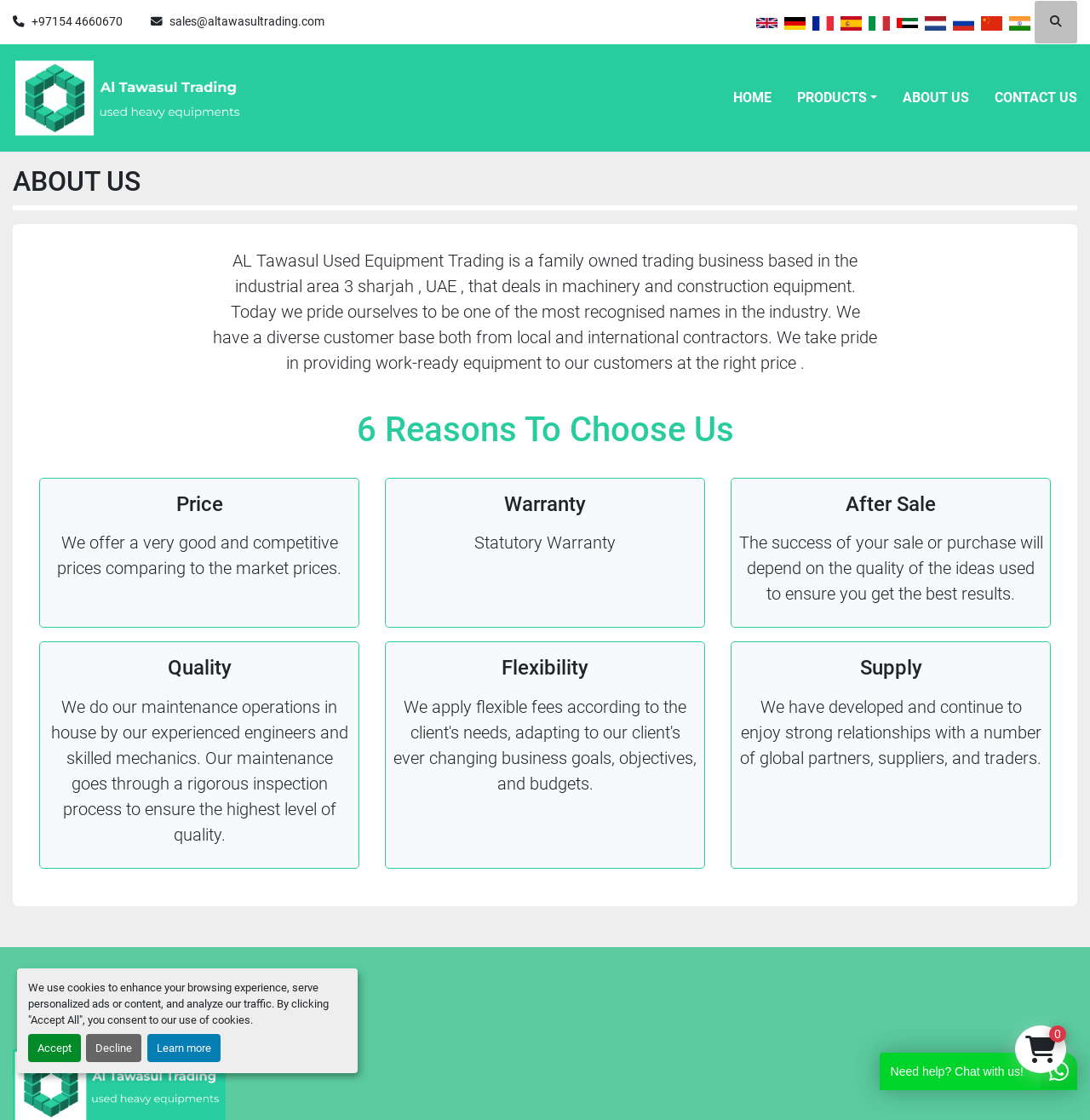Identify the bounding box coordinates of the clickable region necessary to fulfill the following instruction: "Explore the products". The bounding box coordinates should be four float numbers between 0 and 1, i.e., [left, top, right, bottom].

[0.731, 0.078, 0.805, 0.096]